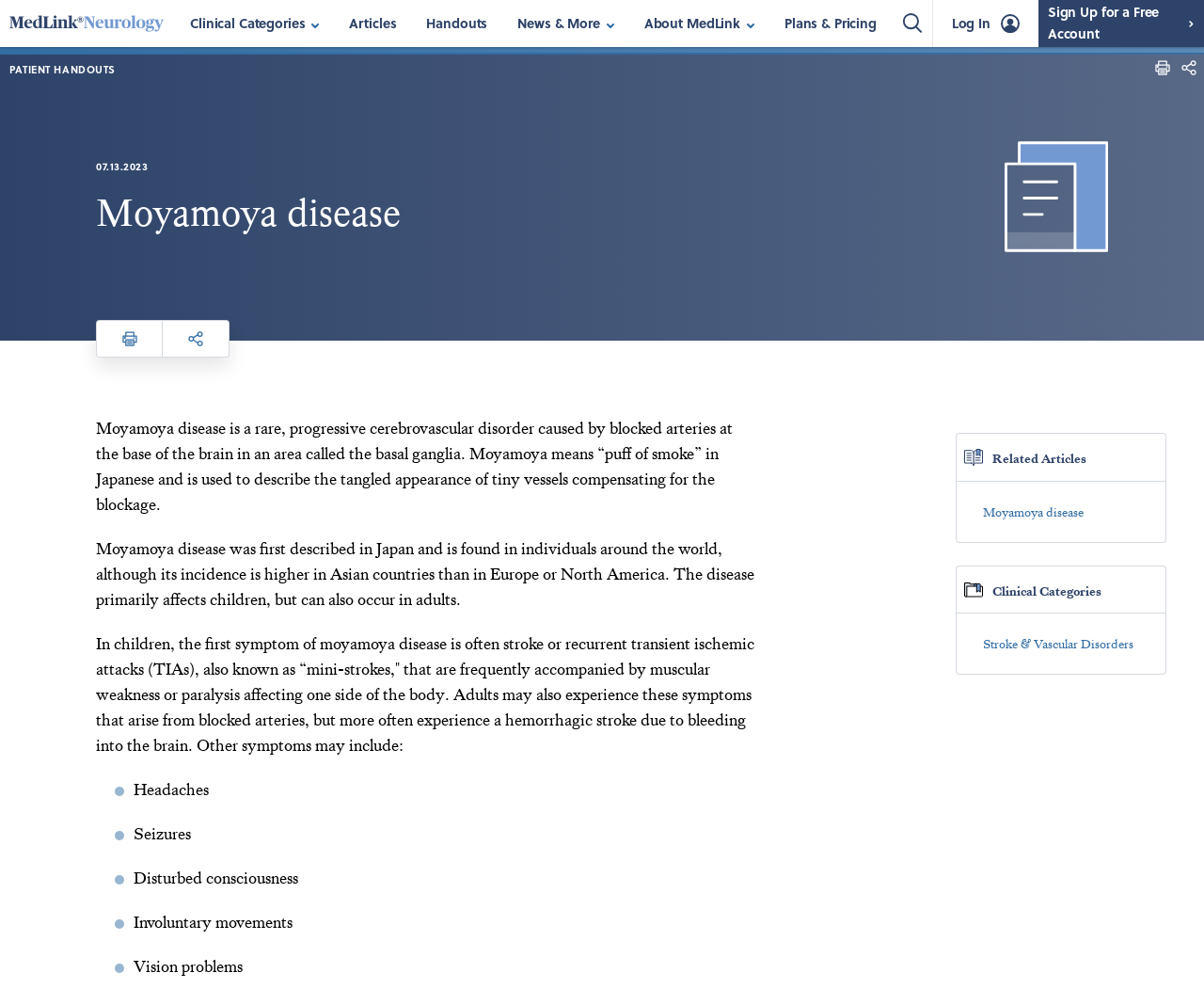Describe the webpage in detail, including text, images, and layout.

The webpage is about Moyamoya disease, a rare and progressive cerebrovascular disorder. At the top, there is a navigation bar with links to "Home", "Articles", "Handouts", and "News & More". Below the navigation bar, there are several links to different categories, including "Developmental Malformations", "Epilepsy & Seizures", and "Latest News releases". 

On the left side of the page, there are buttons for "Previous" and "Next" navigation, as well as links to "About MedLink", "Editorial Board", and "Contact Us". 

The main content of the page is divided into sections. The first section is an introduction to Moyamoya disease, which includes a brief description of the disease and its symptoms. There is also an image related to the disease. 

Below the introduction, there are several sections with headings, including "Related Articles". The page also includes a section with contact information, including an address, phone numbers, and email addresses. 

At the bottom of the page, there are links to "Plans & Pricing", "Log In", and "Sign Up for a Free Account". There are also buttons for printing and sharing the content.